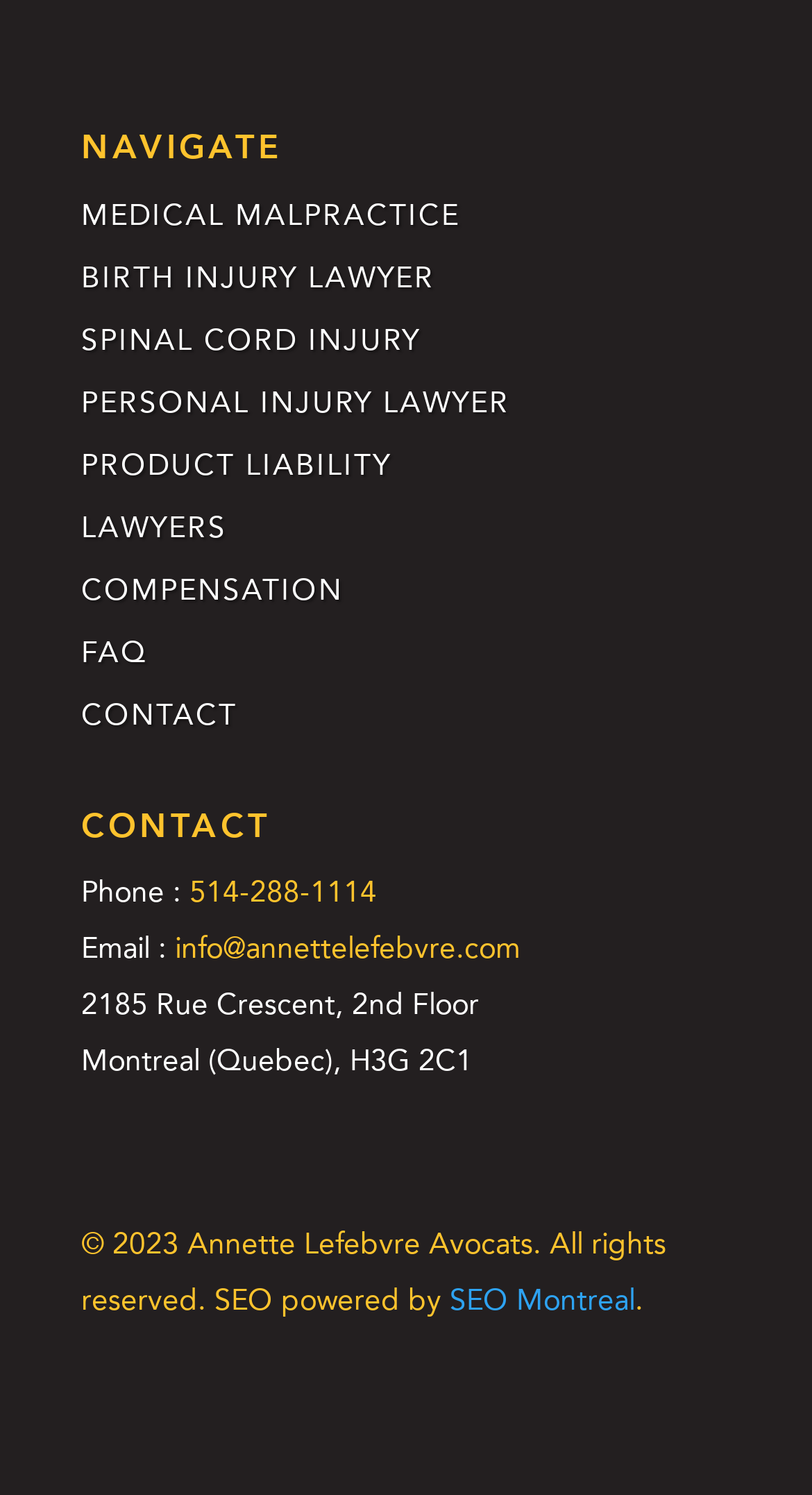What is the name of the law firm?
Please look at the screenshot and answer in one word or a short phrase.

Annette Lefebvre Avocats